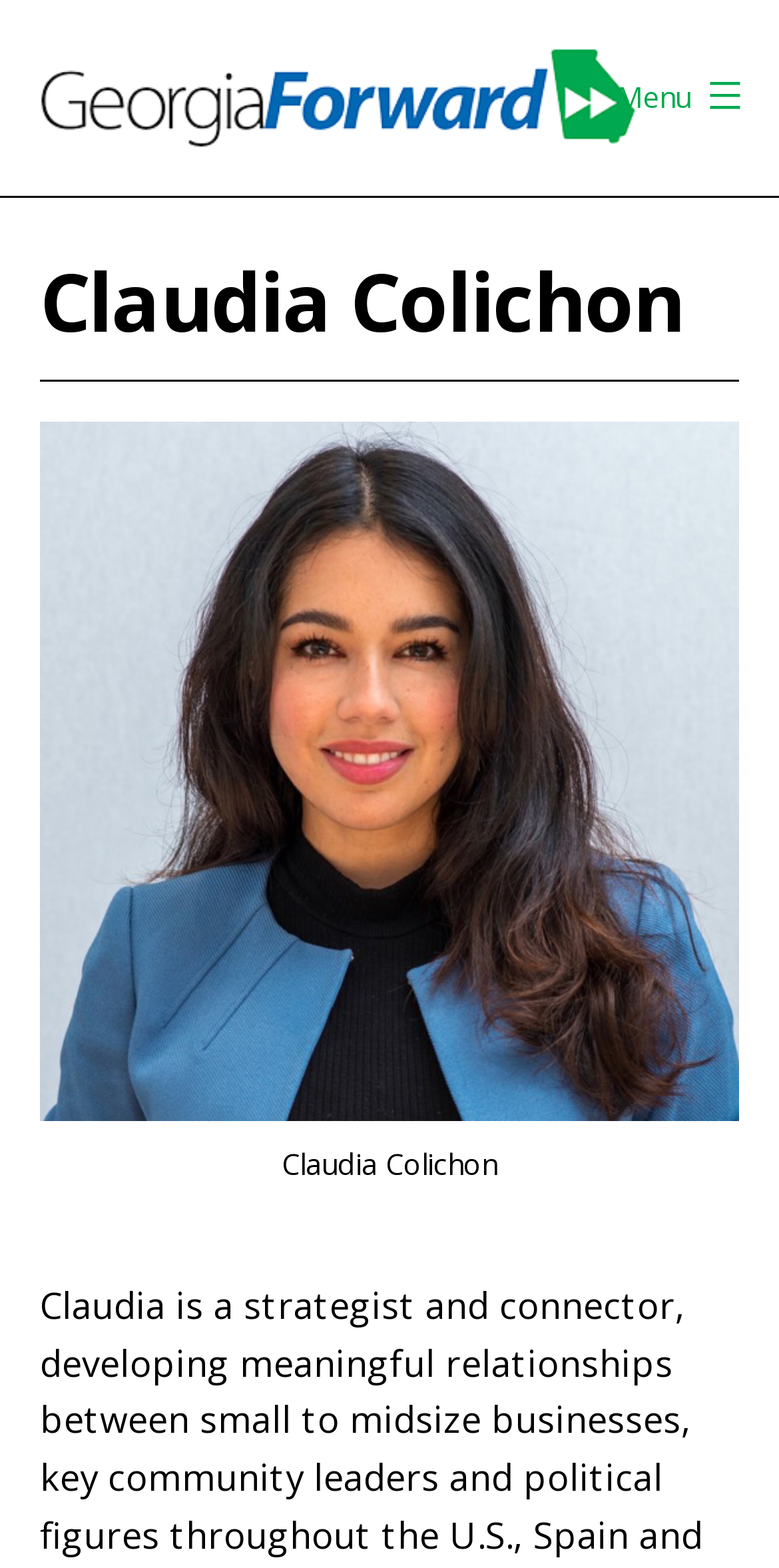Using the description: "Menu Close", determine the UI element's bounding box coordinates. Ensure the coordinates are in the format of four float numbers between 0 and 1, i.e., [left, top, right, bottom].

[0.754, 0.034, 1.0, 0.09]